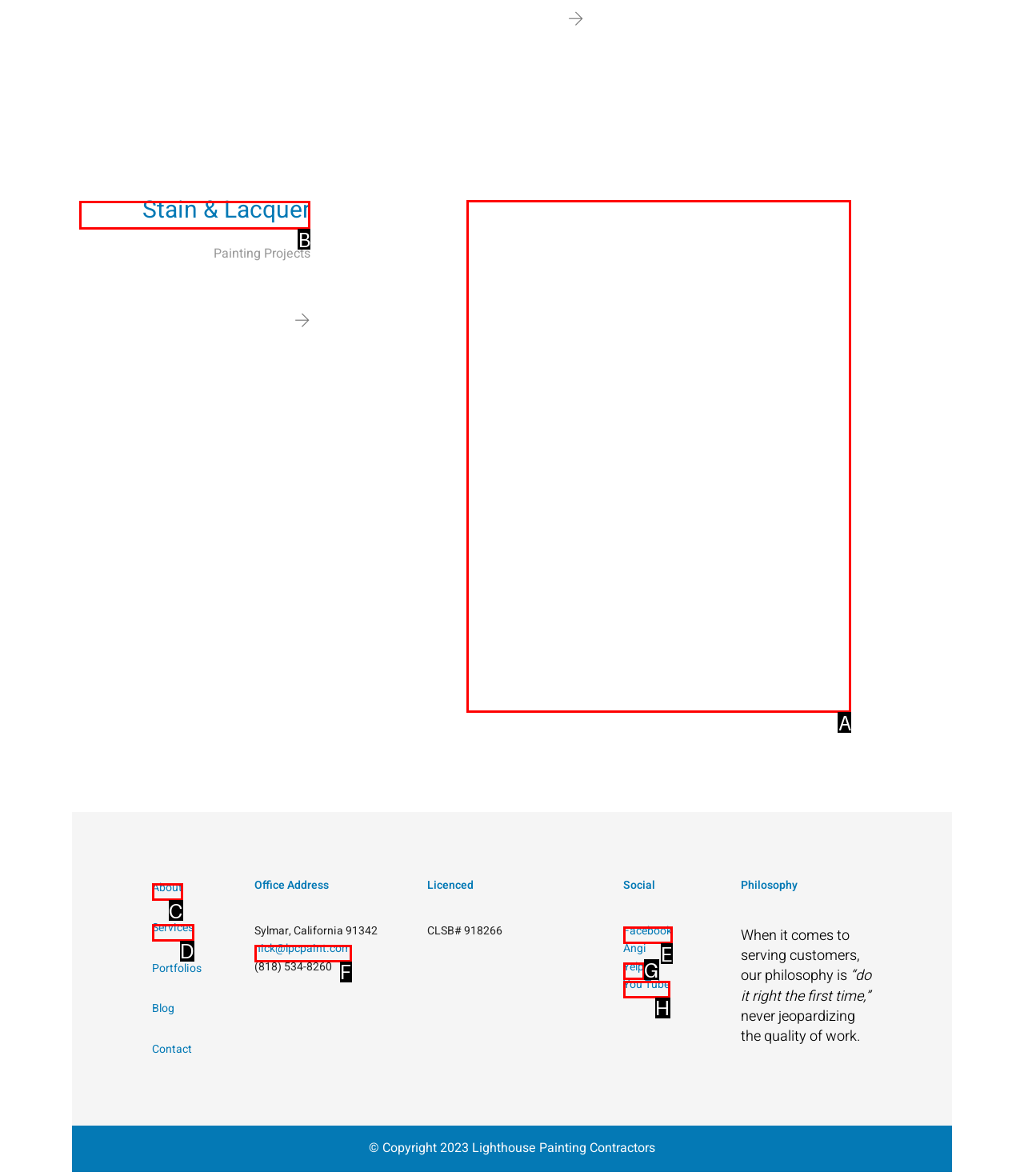To complete the task: go to home page, which option should I click? Answer with the appropriate letter from the provided choices.

None